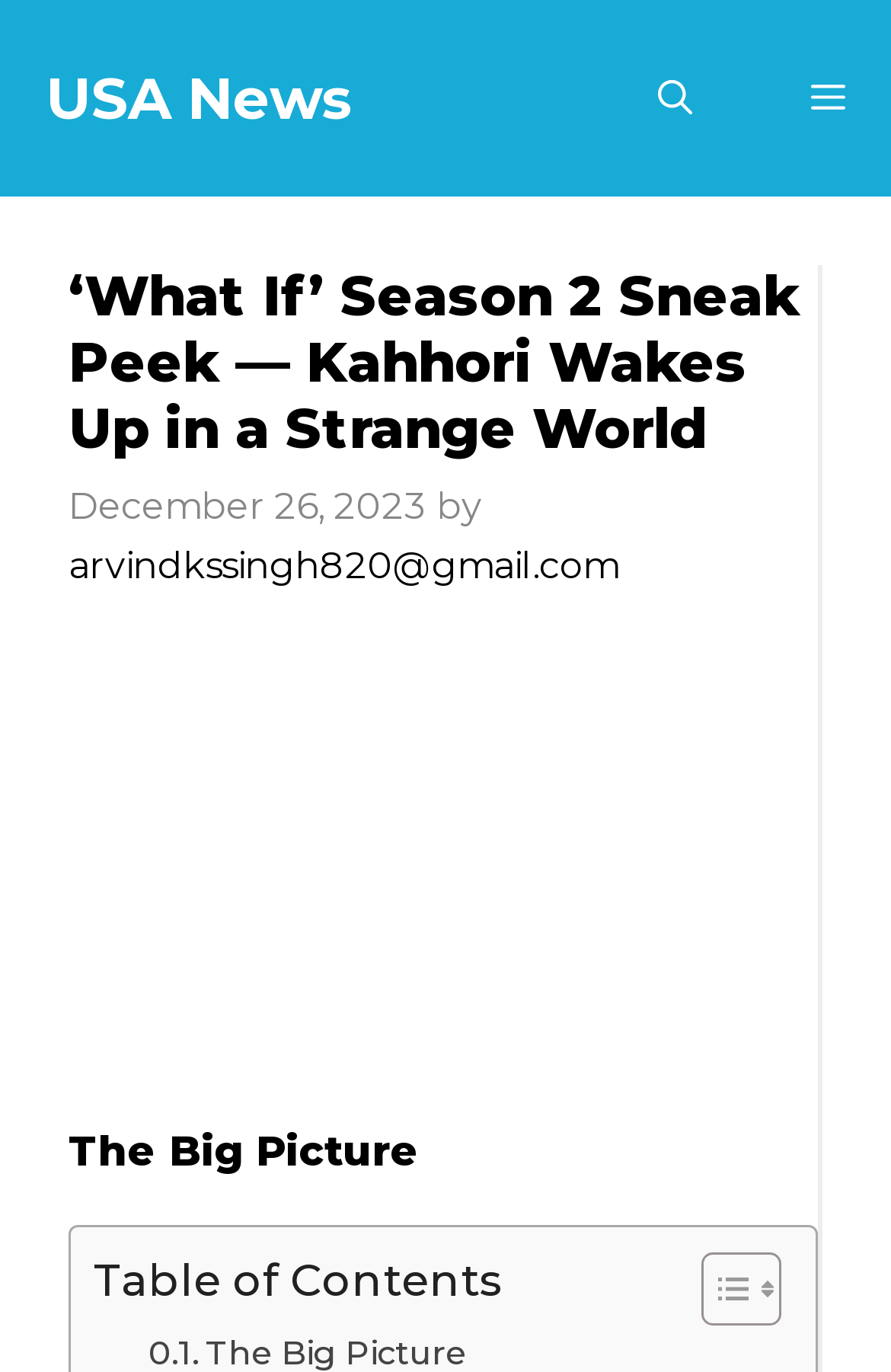Give a one-word or one-phrase response to the question:
How many images are in the table of contents?

2